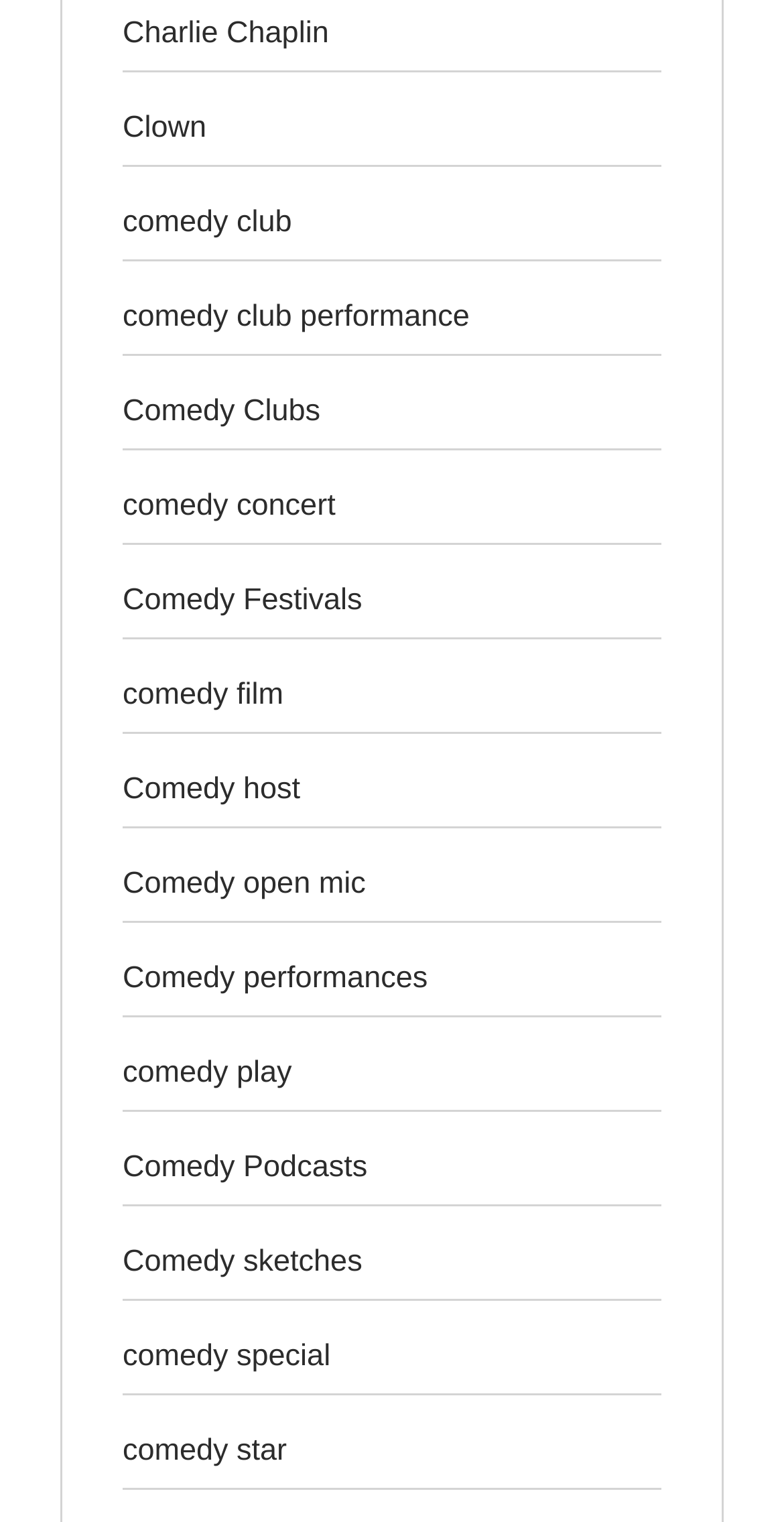Please determine the bounding box coordinates of the element to click on in order to accomplish the following task: "Toggle navigation". Ensure the coordinates are four float numbers ranging from 0 to 1, i.e., [left, top, right, bottom].

None